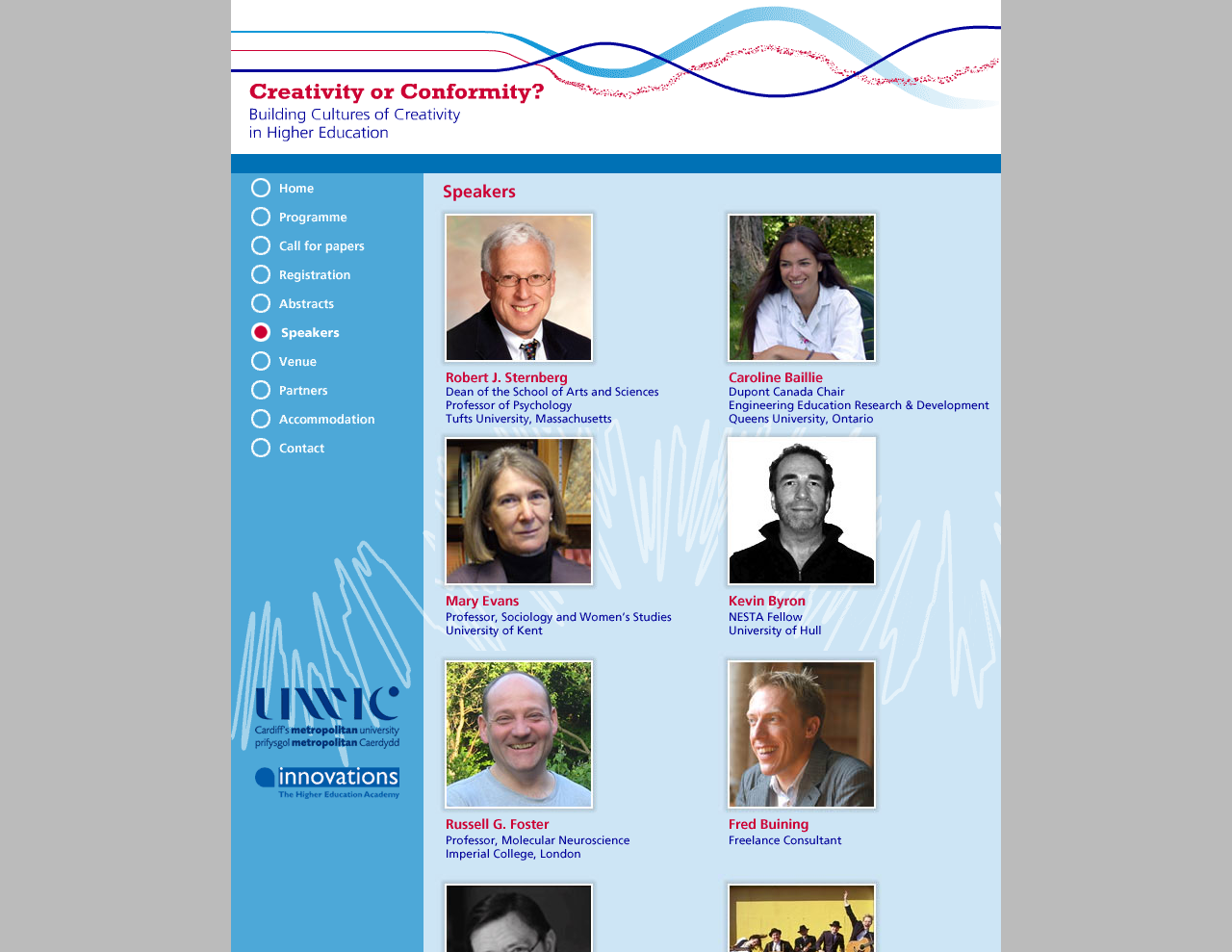Show the bounding box coordinates for the HTML element as described: "alt="Portrait of Kevin Byron"".

[0.583, 0.609, 0.809, 0.685]